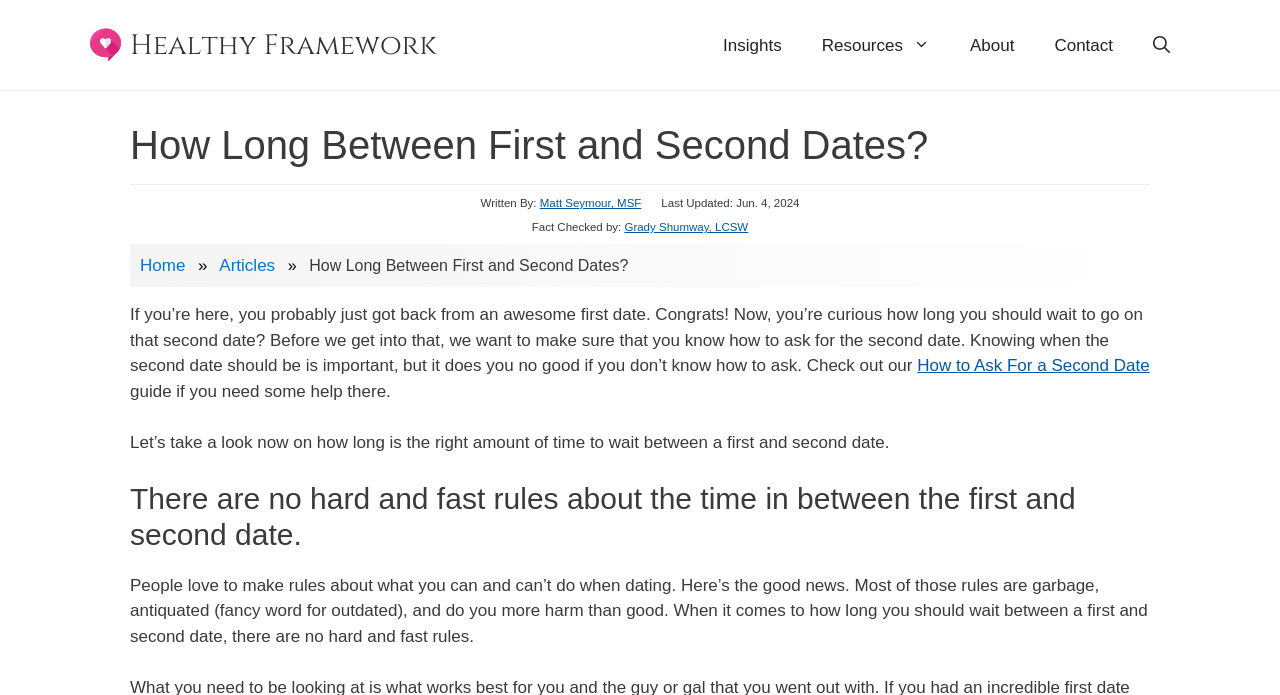What is the main topic of the article?
Please give a detailed and elaborate answer to the question based on the image.

The main topic of the article can be inferred from the text, which discusses the appropriate waiting time between a first and second date, and provides guidance on how to approach this situation.